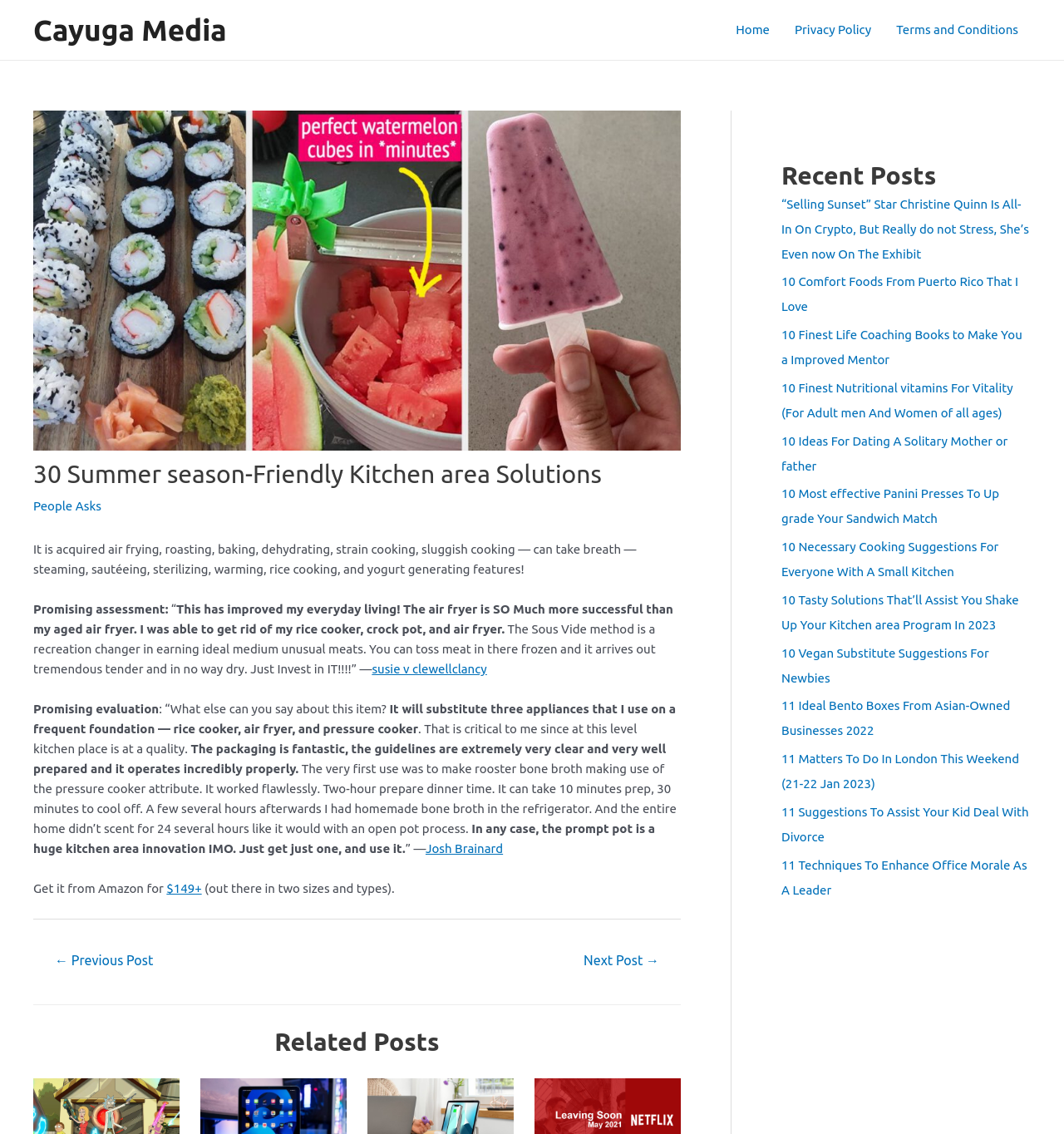What is the benefit of using this product?
Using the image as a reference, answer with just one word or a short phrase.

Space-saving